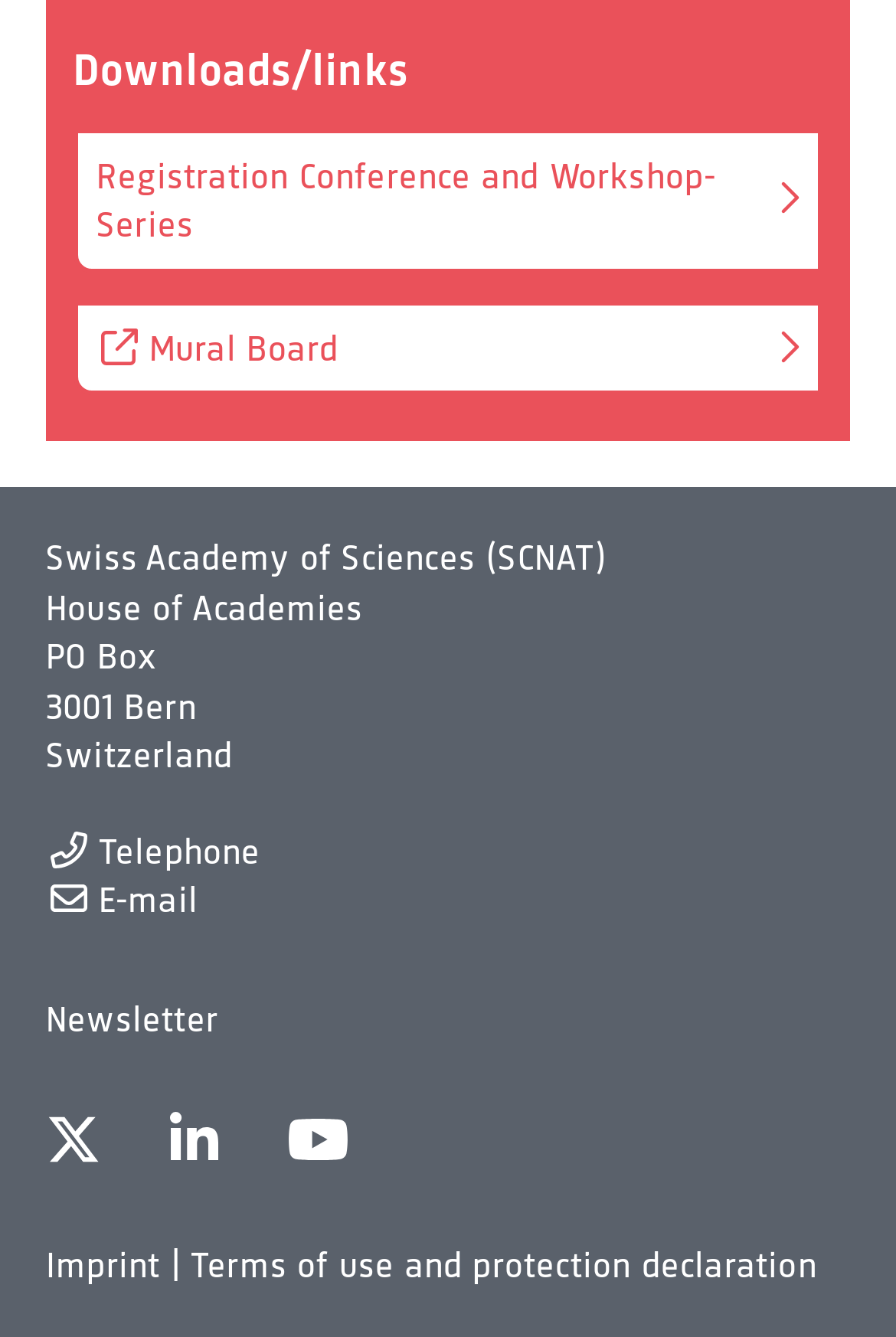Determine the bounding box for the described UI element: "title="X"".

[0.051, 0.84, 0.113, 0.875]